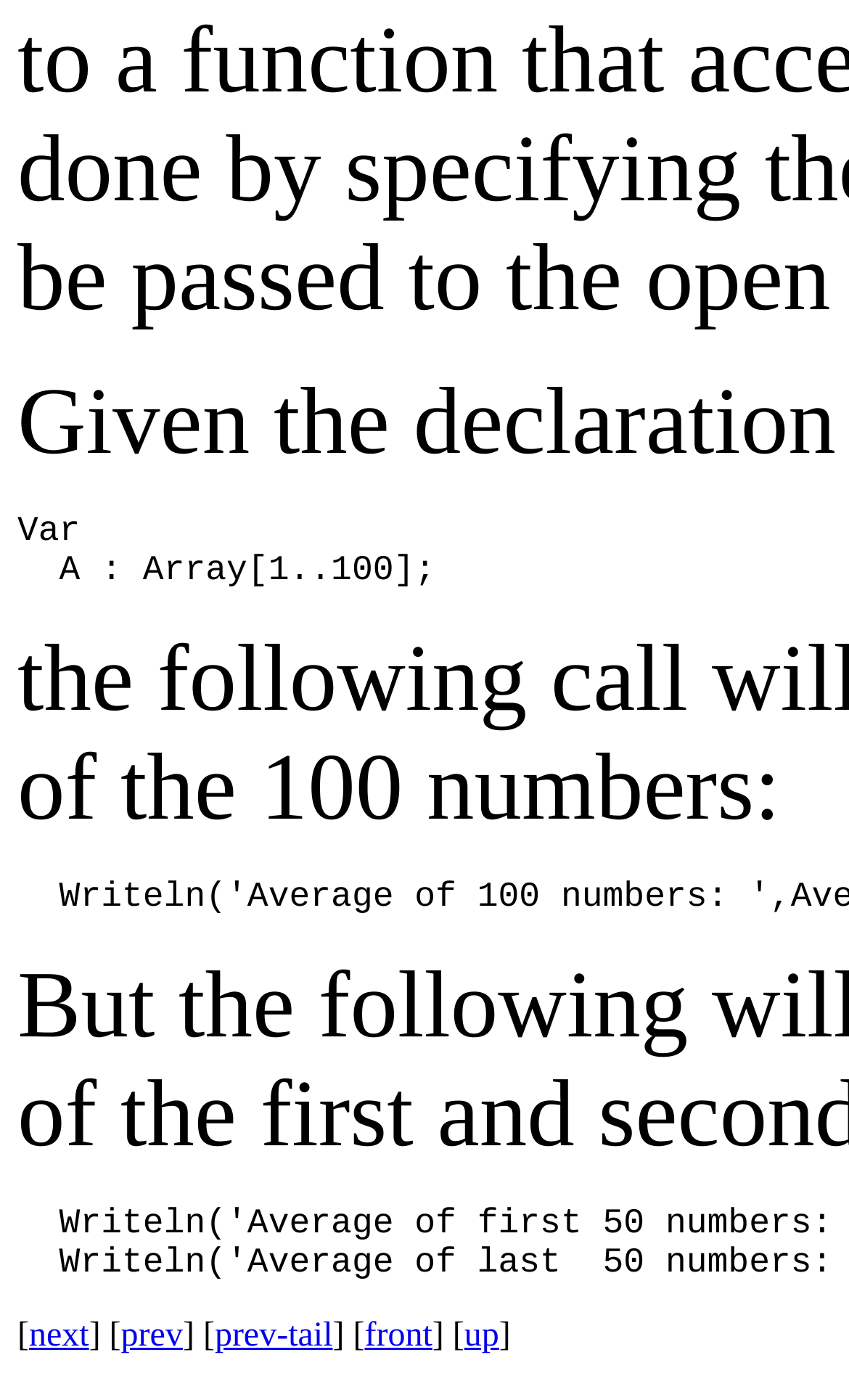Refer to the screenshot and answer the following question in detail:
What is the data type of variable A?

The data type of variable A is an array, as indicated by the declaration 'Var A: Array[1..100];'. This suggests that variable A is a collection of values with a range of 1 to 100.